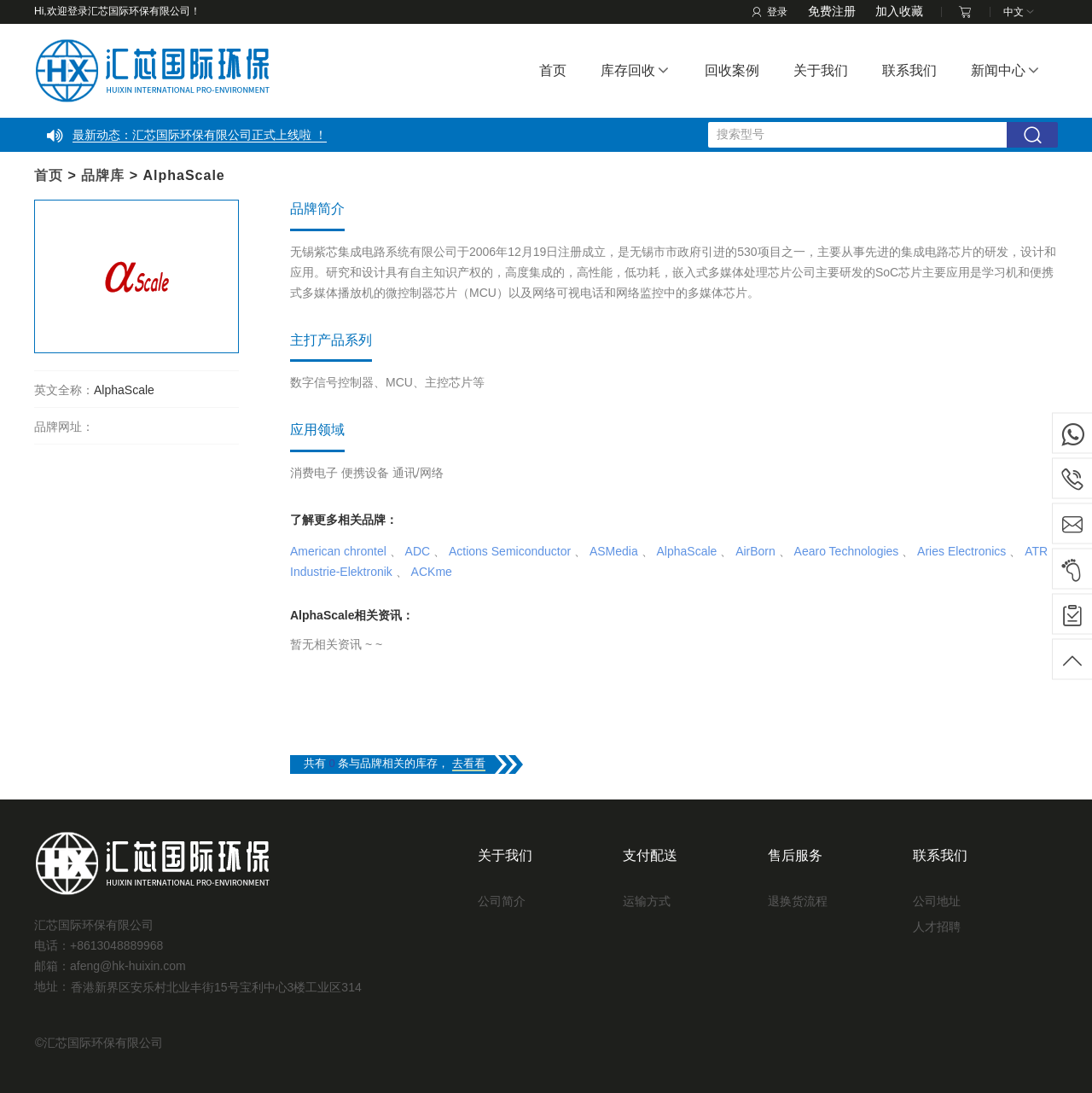Please identify the bounding box coordinates of the region to click in order to complete the given instruction: "go to homepage". The coordinates should be four float numbers between 0 and 1, i.e., [left, top, right, bottom].

[0.494, 0.049, 0.519, 0.08]